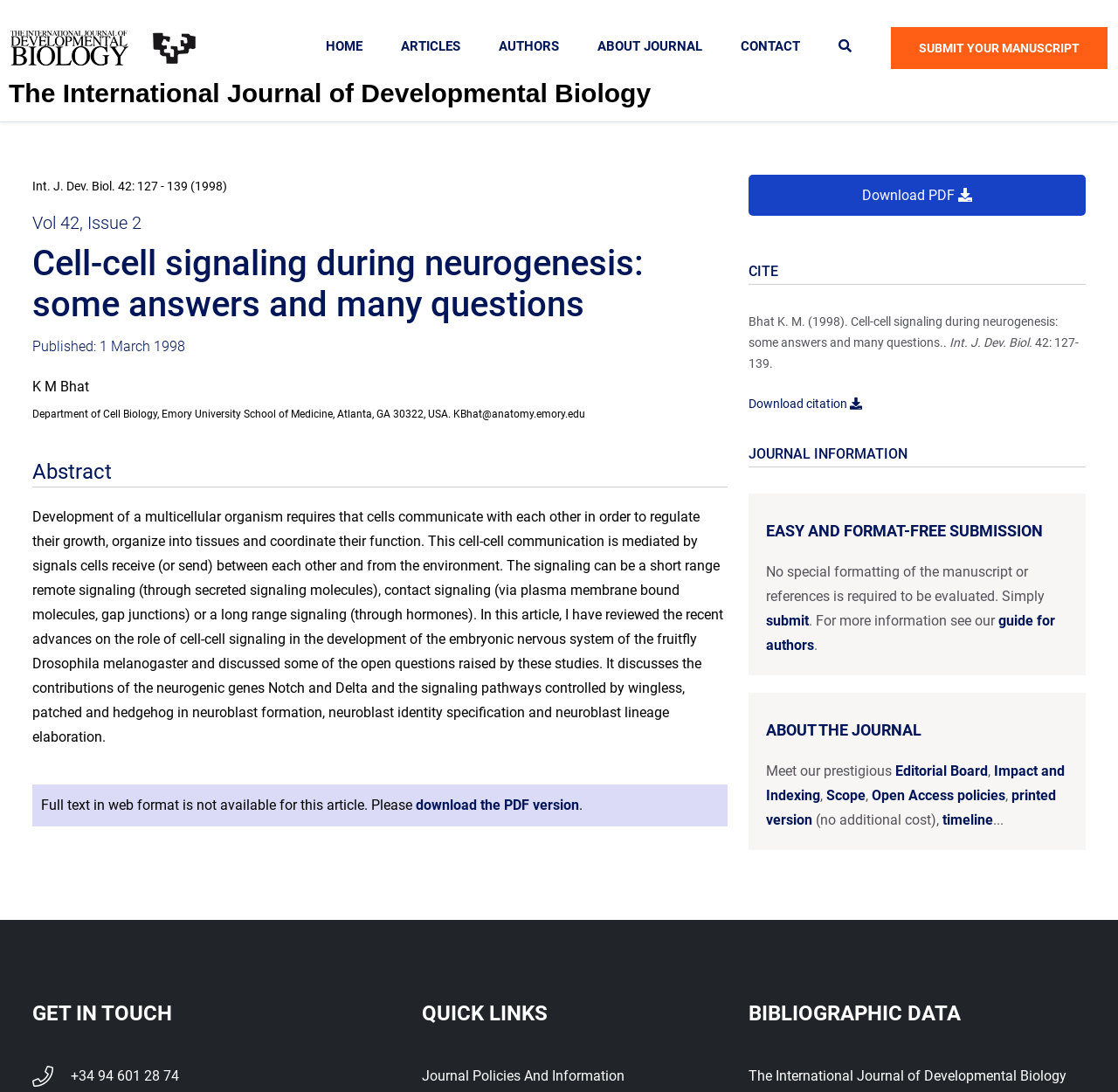Please provide the bounding box coordinate of the region that matches the element description: Powered by Shopify. Coordinates should be in the format (top-left x, top-left y, bottom-right x, bottom-right y) and all values should be between 0 and 1.

None